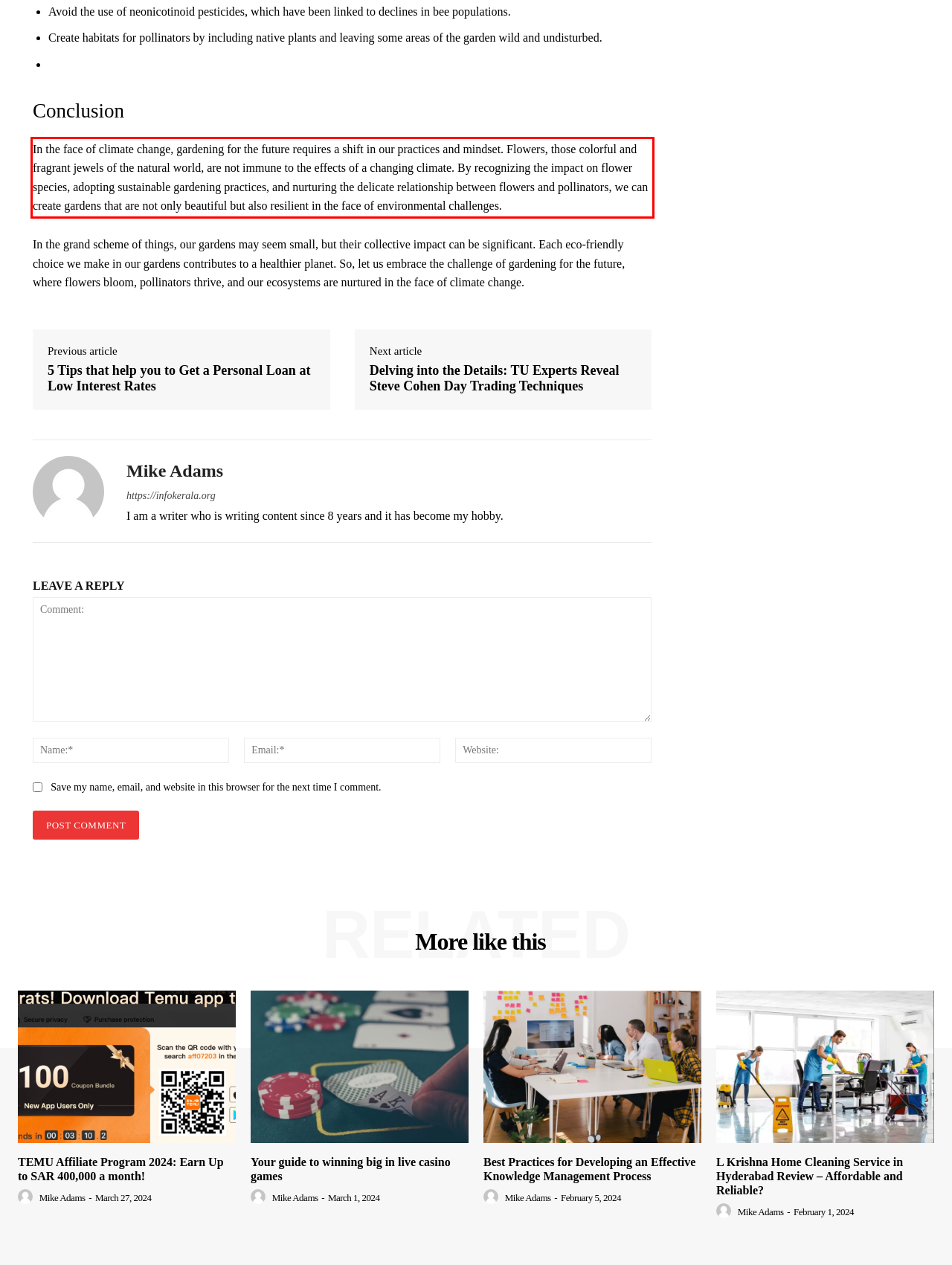From the provided screenshot, extract the text content that is enclosed within the red bounding box.

In the face of climate change, gardening for the future requires a shift in our practices and mindset. Flowers, those colorful and fragrant jewels of the natural world, are not immune to the effects of a changing climate. By recognizing the impact on flower species, adopting sustainable gardening practices, and nurturing the delicate relationship between flowers and pollinators, we can create gardens that are not only beautiful but also resilient in the face of environmental challenges.